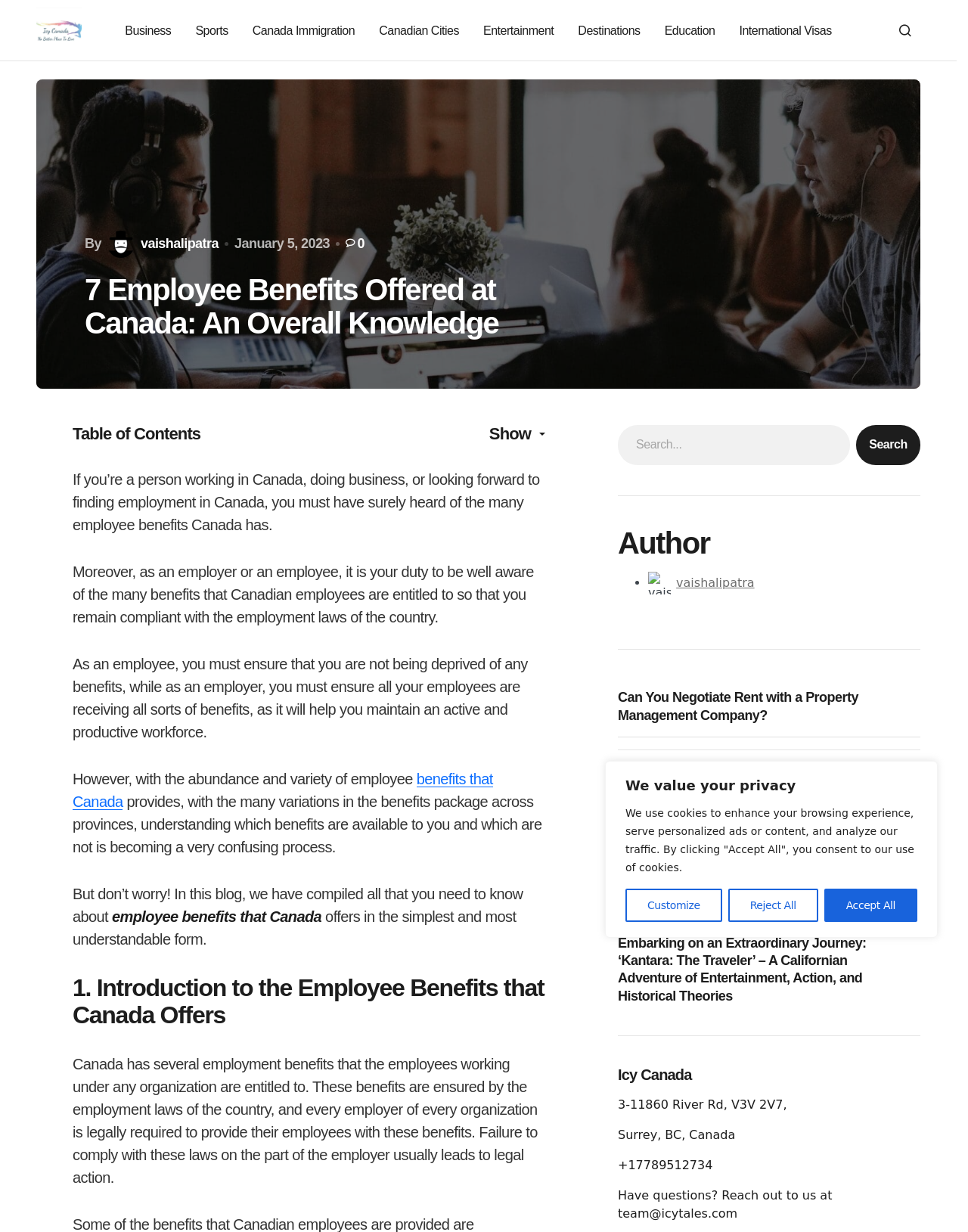What is the address of Icy Canada?
Based on the image, answer the question with as much detail as possible.

I found the answer by looking at the footer section of the webpage, where the address of Icy Canada is provided.